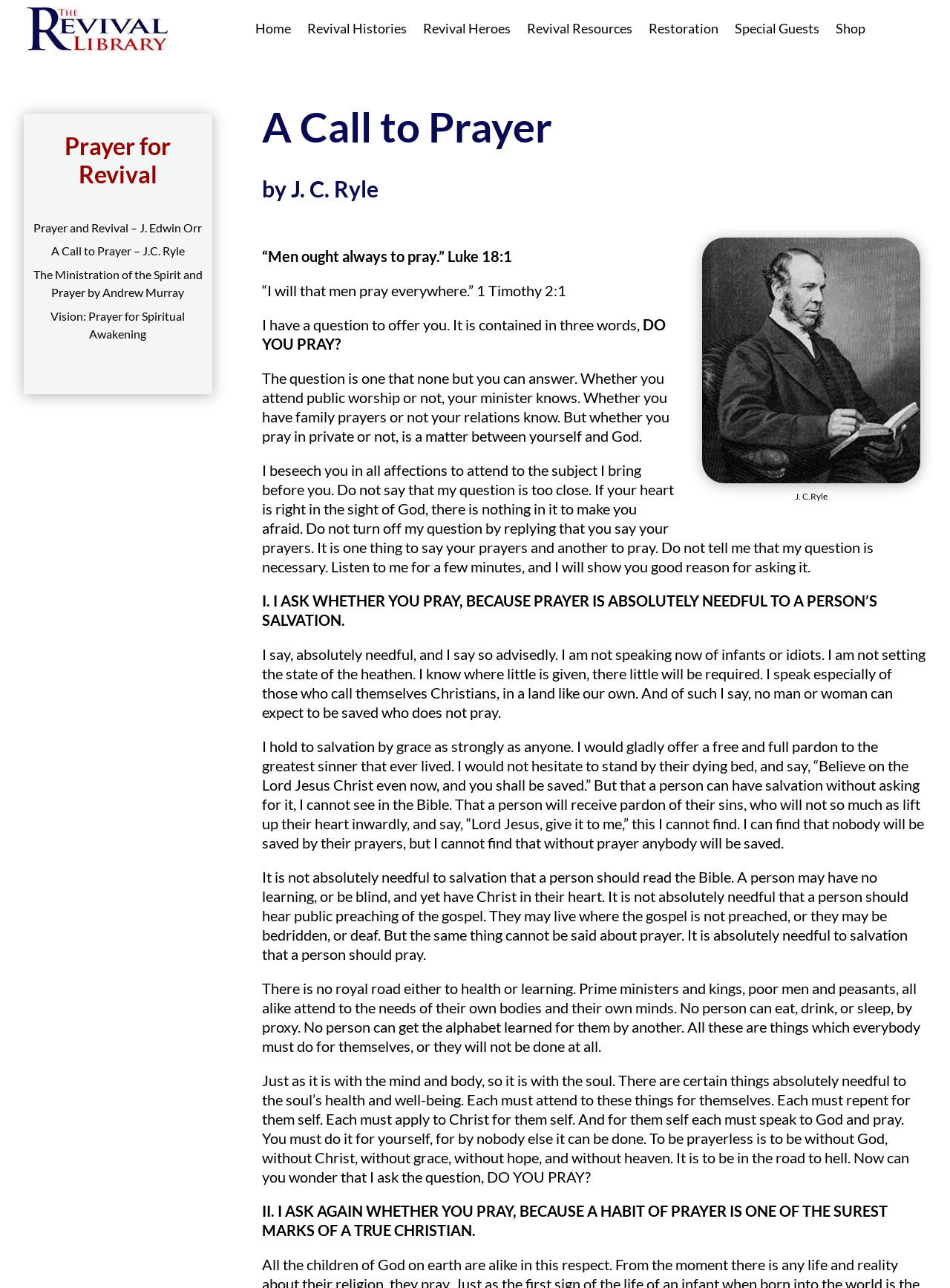Indicate the bounding box coordinates of the clickable region to achieve the following instruction: "Click on 'Shop'."

[0.88, 0.0, 0.911, 0.044]